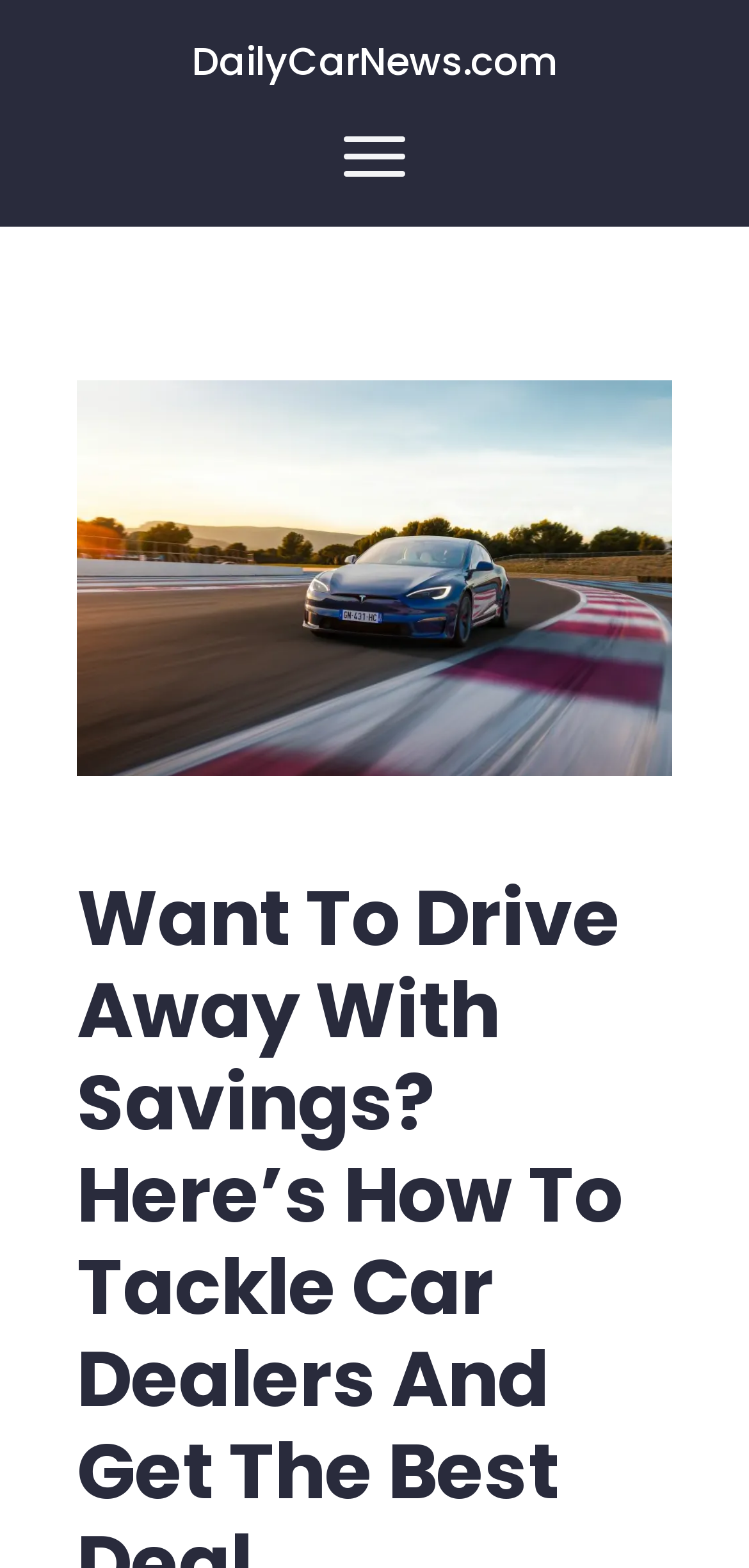Provide the bounding box coordinates of the UI element that matches the description: "aria-label="Open Menu"".

[0.459, 0.08, 0.541, 0.12]